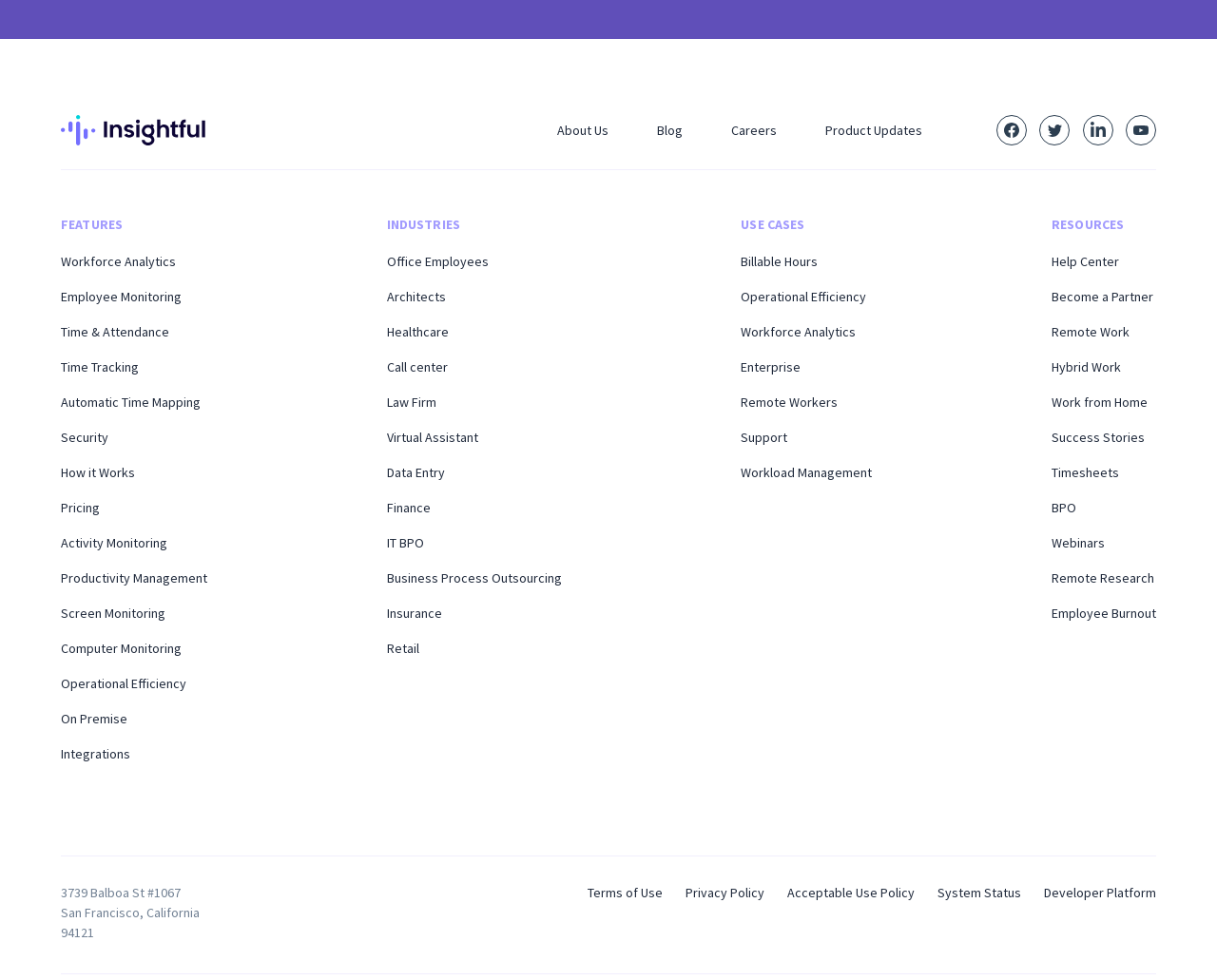Given the element description "Become a Partner", identify the bounding box of the corresponding UI element.

[0.864, 0.293, 0.948, 0.329]